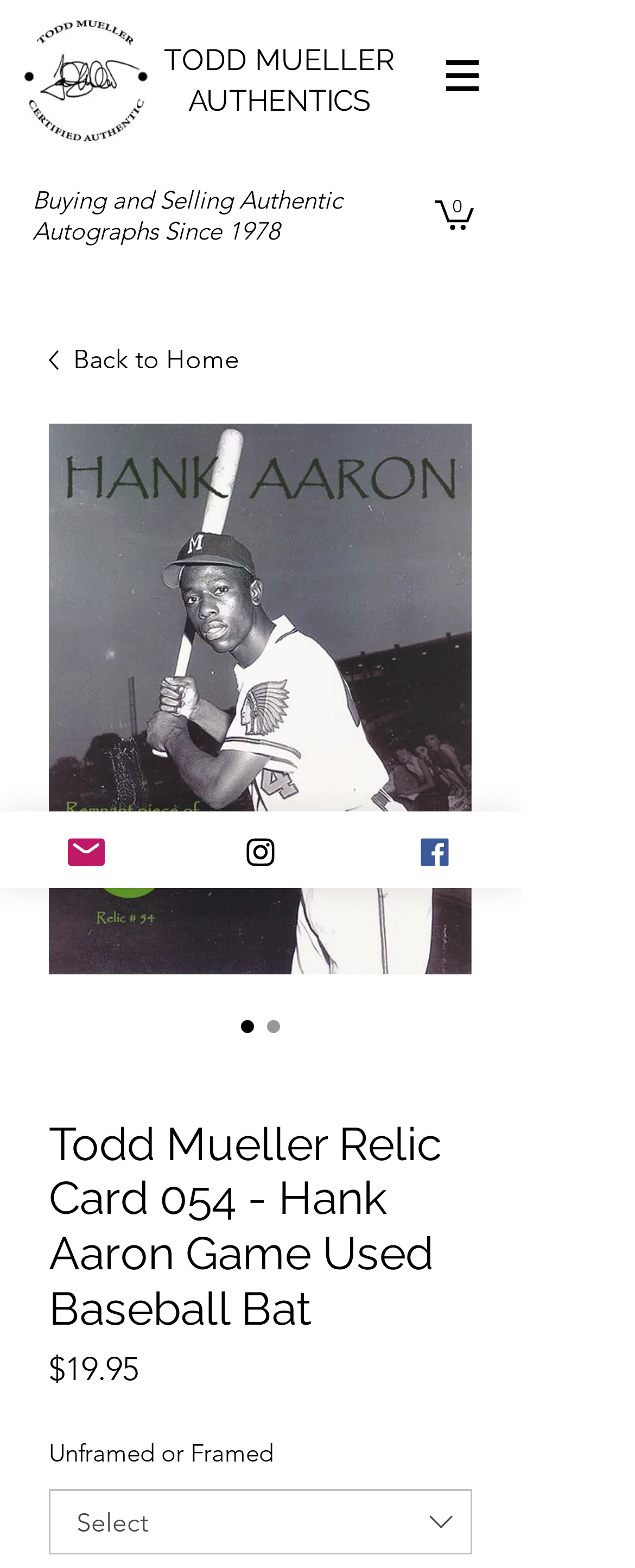What is the name of the company selling the relic card?
Refer to the image and provide a one-word or short phrase answer.

Todd Mueller Authentics